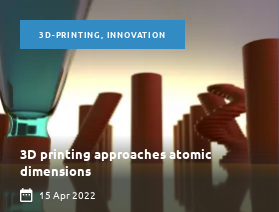What is the topic of the image?
Please look at the screenshot and answer in one word or a short phrase.

3D printing approaches atomic dimensions